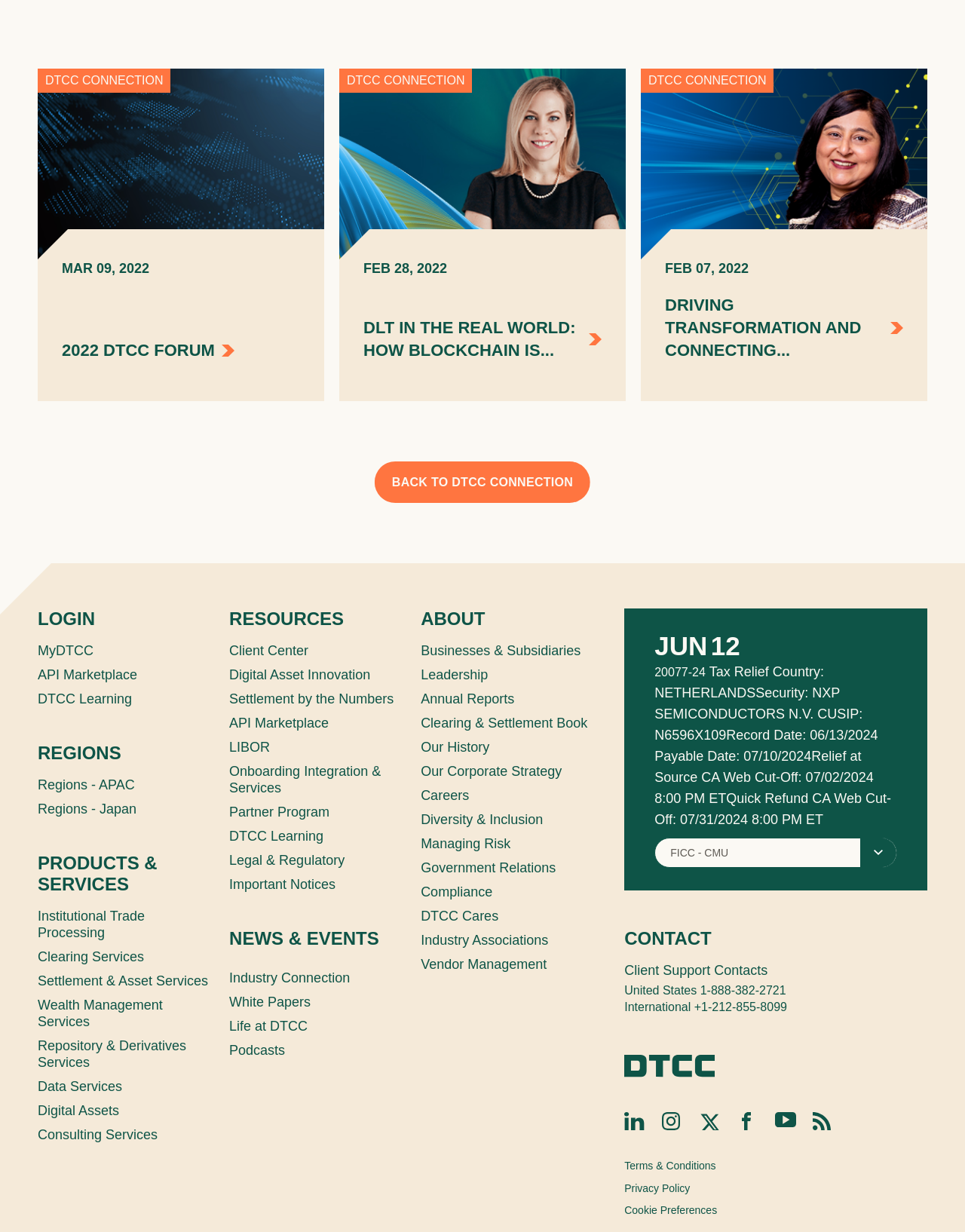Kindly respond to the following question with a single word or a brief phrase: 
How many links are under the 'PRODUCTS & SERVICES' category?

8